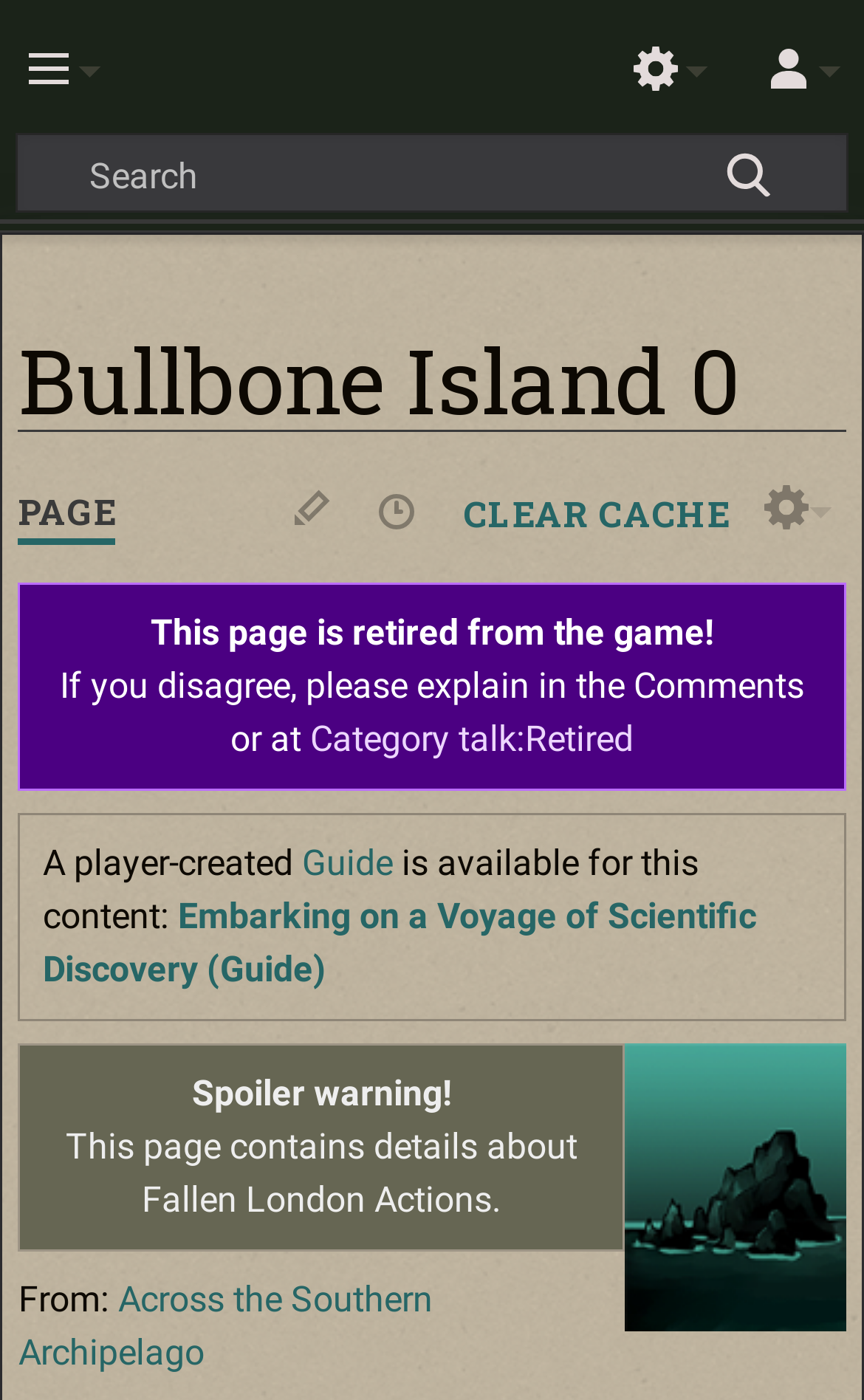What is the image file name of the island? Based on the screenshot, please respond with a single word or phrase.

Island1.png